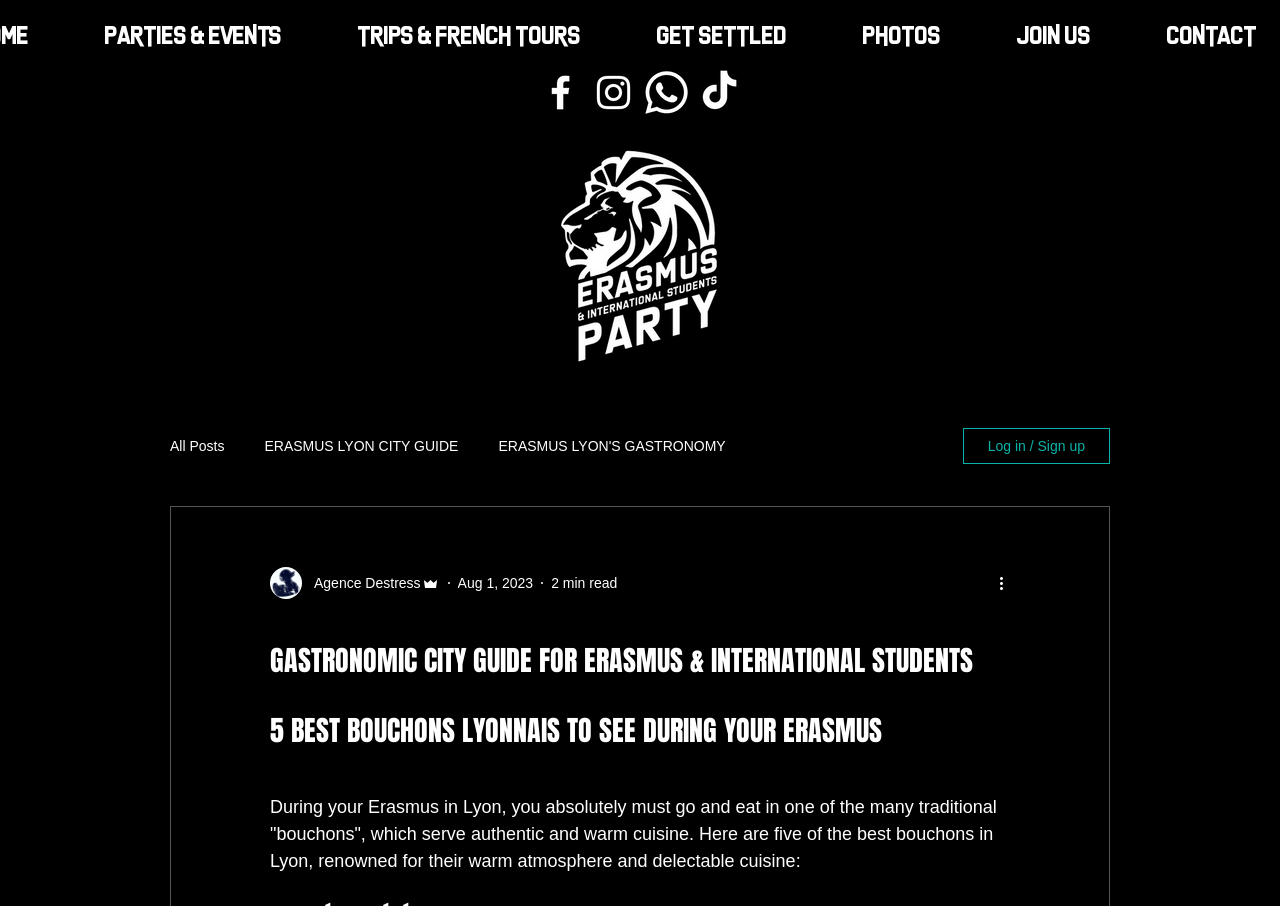What is the text of the first link in the navigation menu?
Give a single word or phrase answer based on the content of the image.

PARTIES & EVENTS